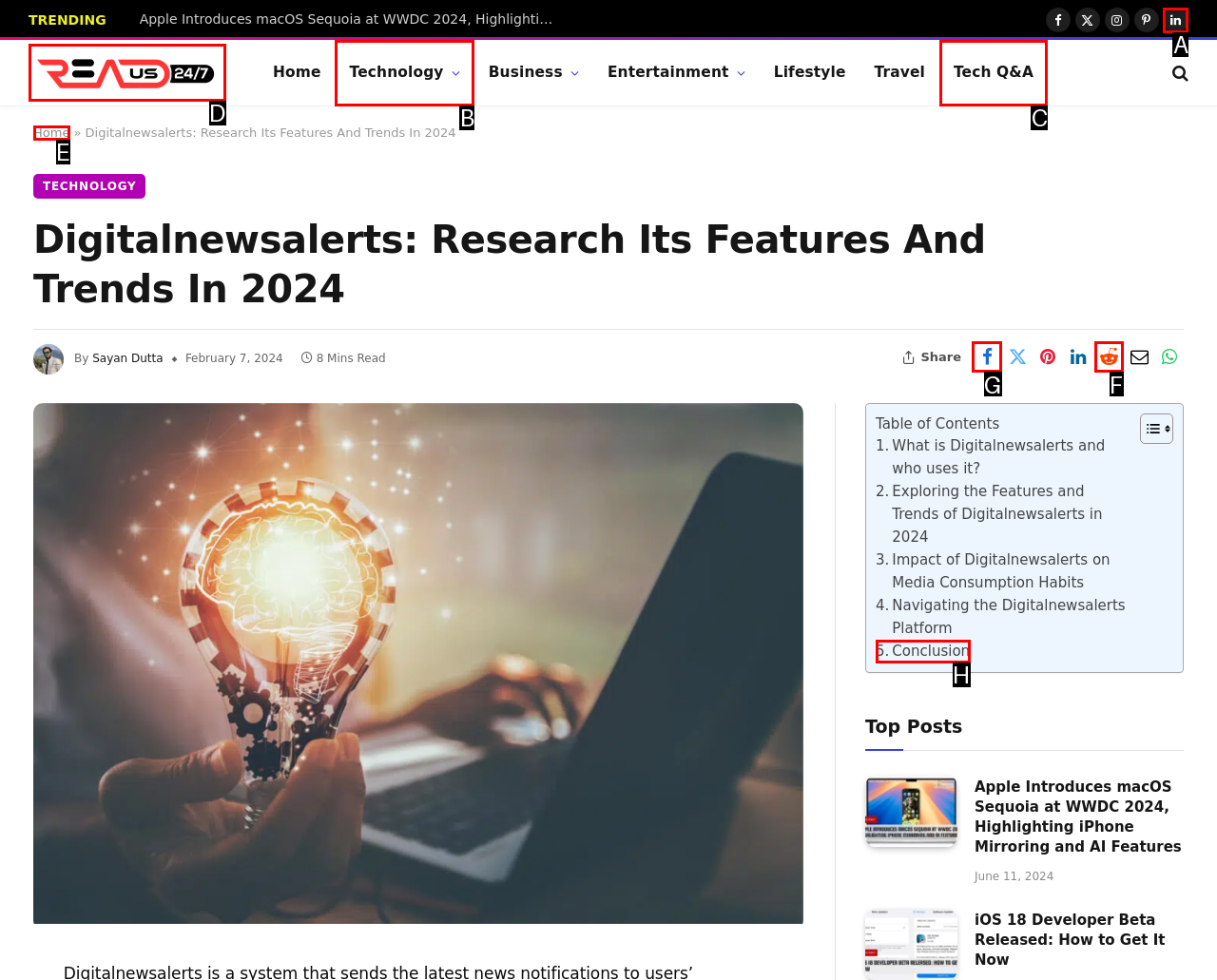Tell me which one HTML element I should click to complete the following task: Share the article on Facebook Answer with the option's letter from the given choices directly.

G